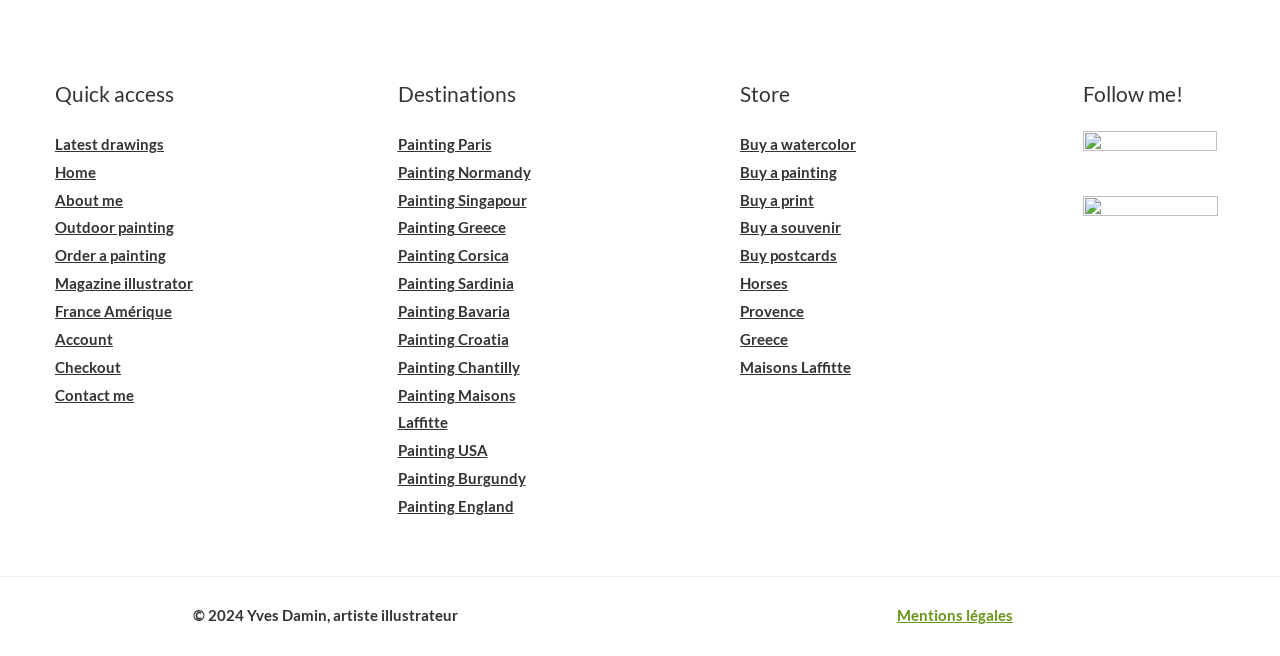What is the last destination in the 'Destinations' section?
Please look at the screenshot and answer using one word or phrase.

Painting England